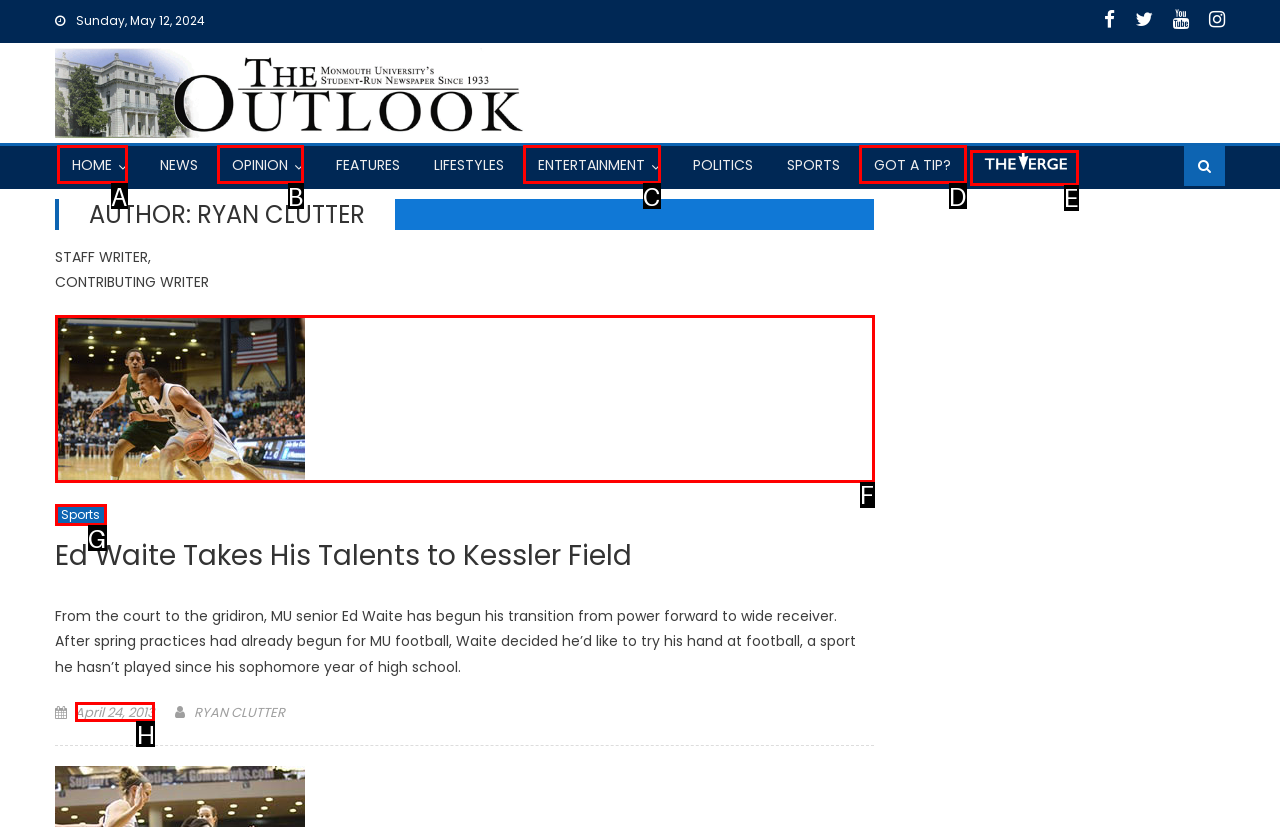Find the appropriate UI element to complete the task: Click the link to read the article about the NC cat owner. Indicate your choice by providing the letter of the element.

None